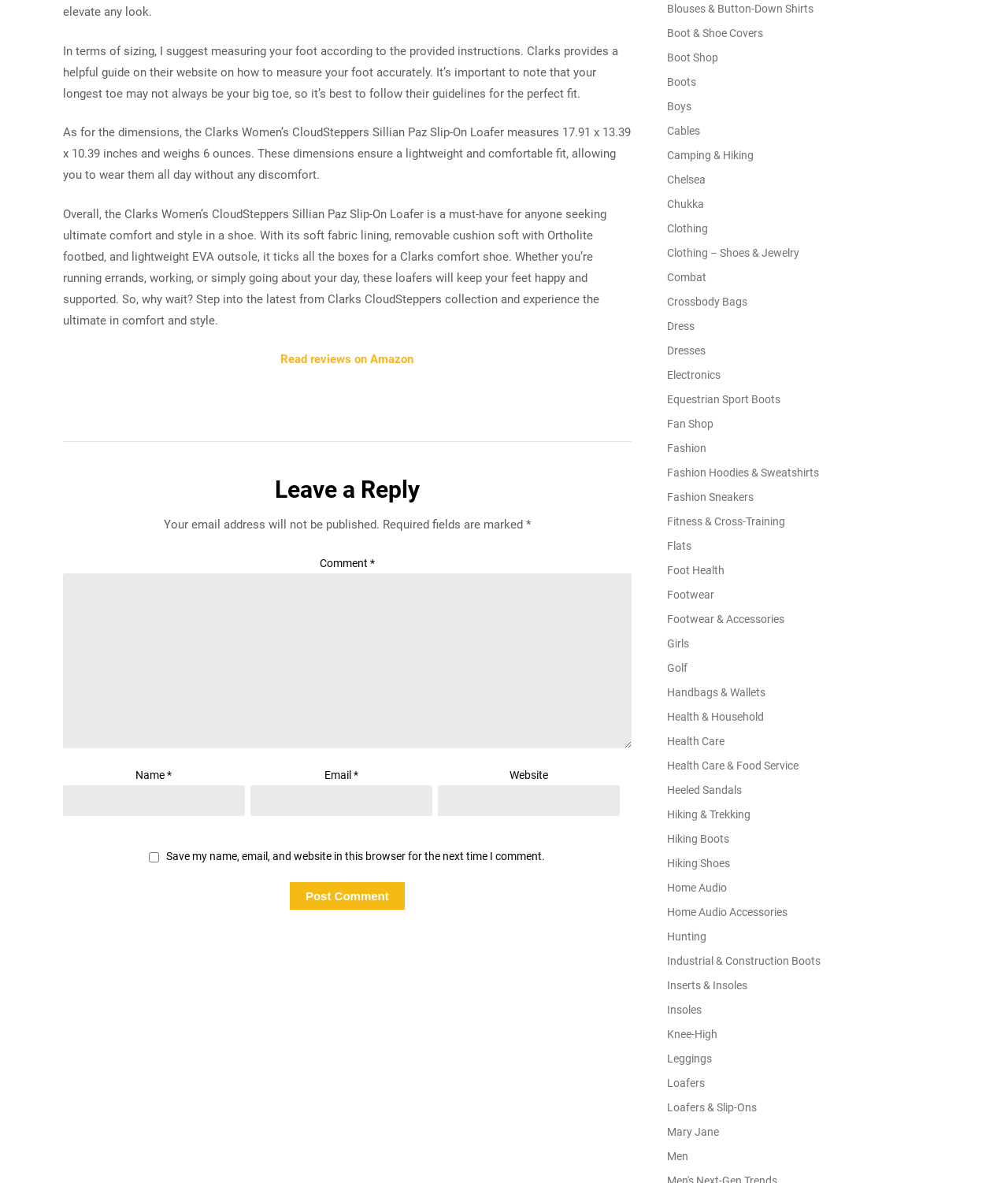Predict the bounding box of the UI element based on this description: "Chelsea".

[0.661, 0.147, 0.7, 0.157]